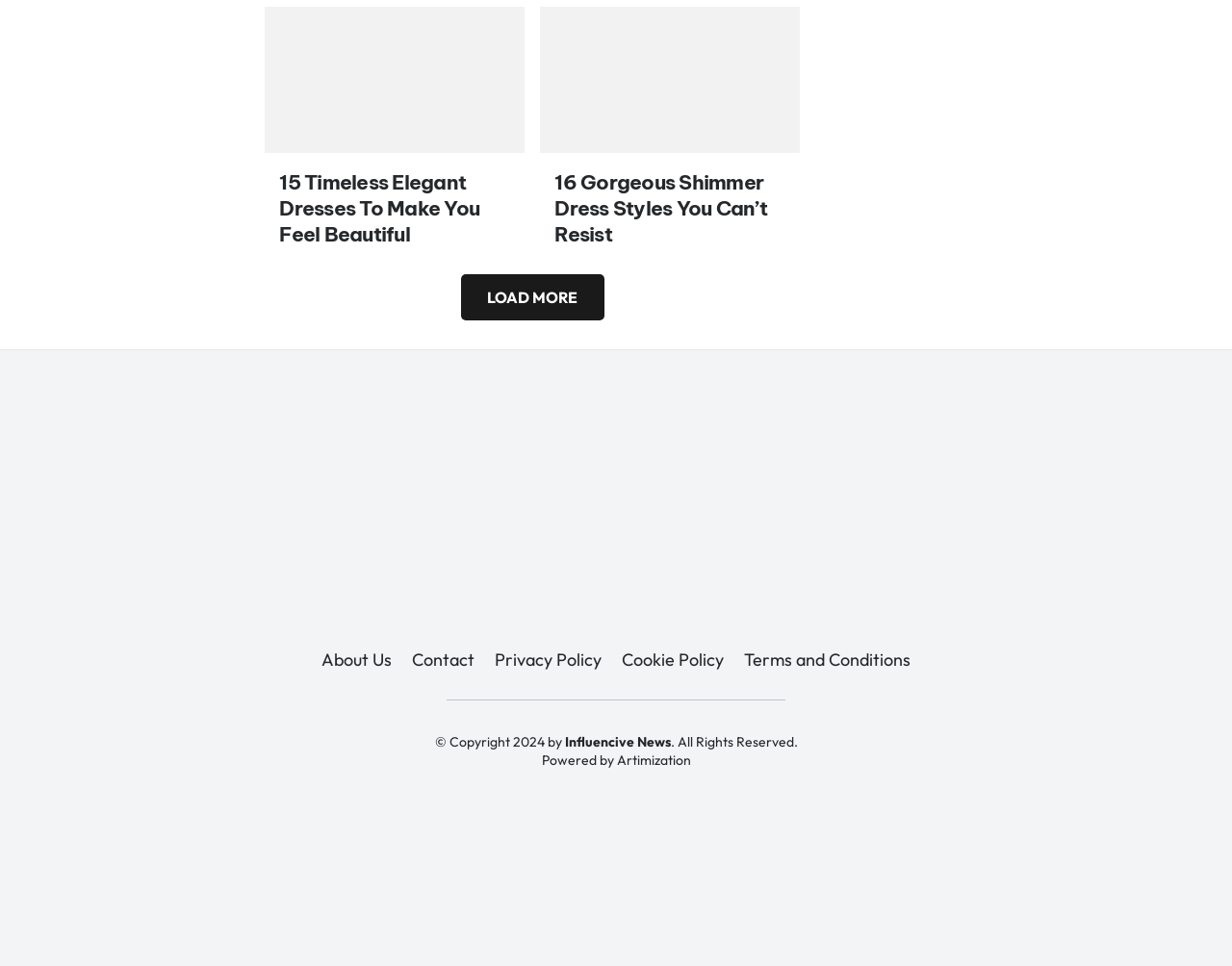Can you specify the bounding box coordinates of the area that needs to be clicked to fulfill the following instruction: "check DMCA.com Protection Status"?

[0.383, 0.94, 0.617, 0.958]